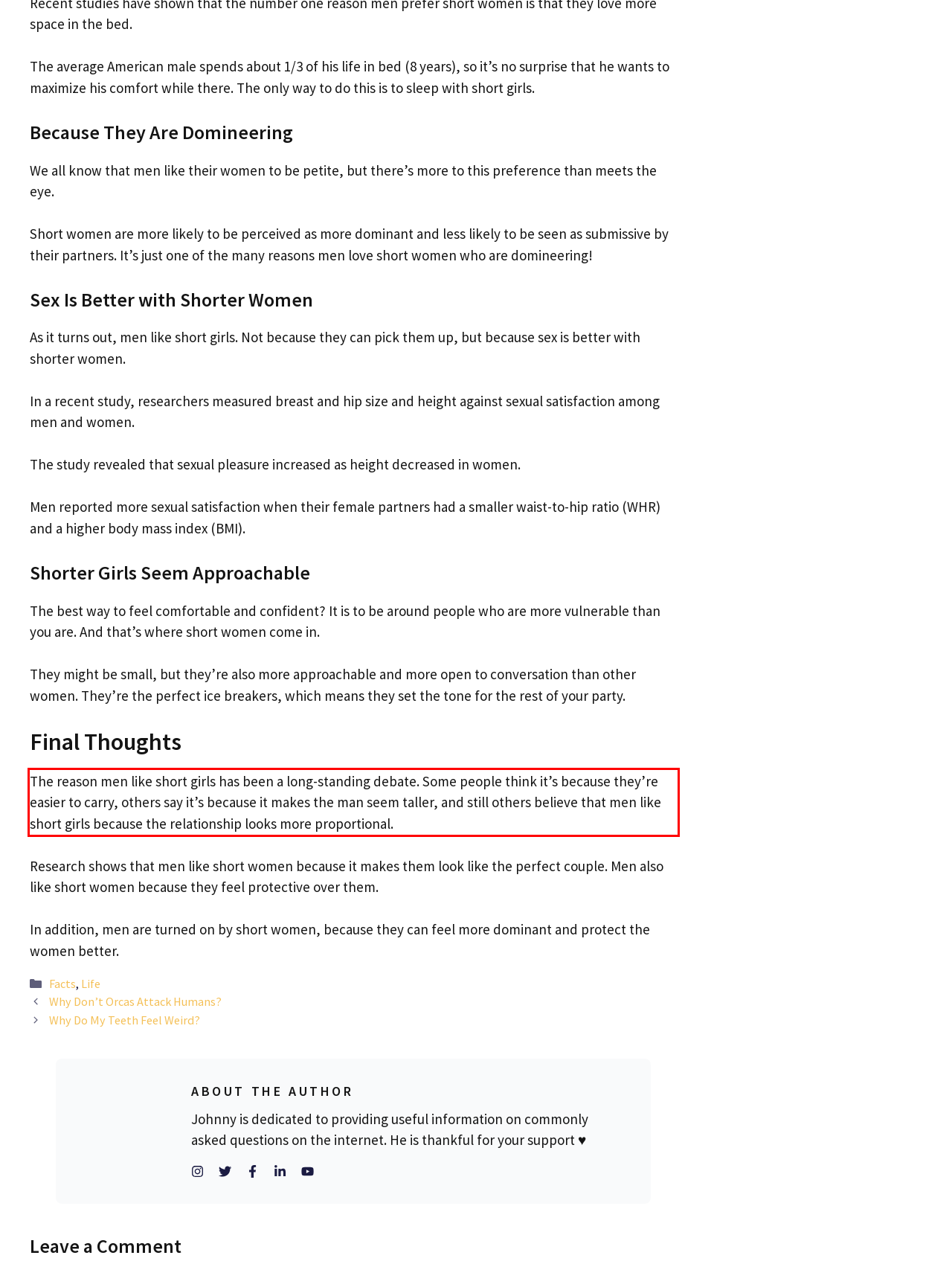Using the provided screenshot of a webpage, recognize and generate the text found within the red rectangle bounding box.

The reason men like short girls has been a long-standing debate. Some people think it’s because they’re easier to carry, others say it’s because it makes the man seem taller, and still others believe that men like short girls because the relationship looks more proportional.